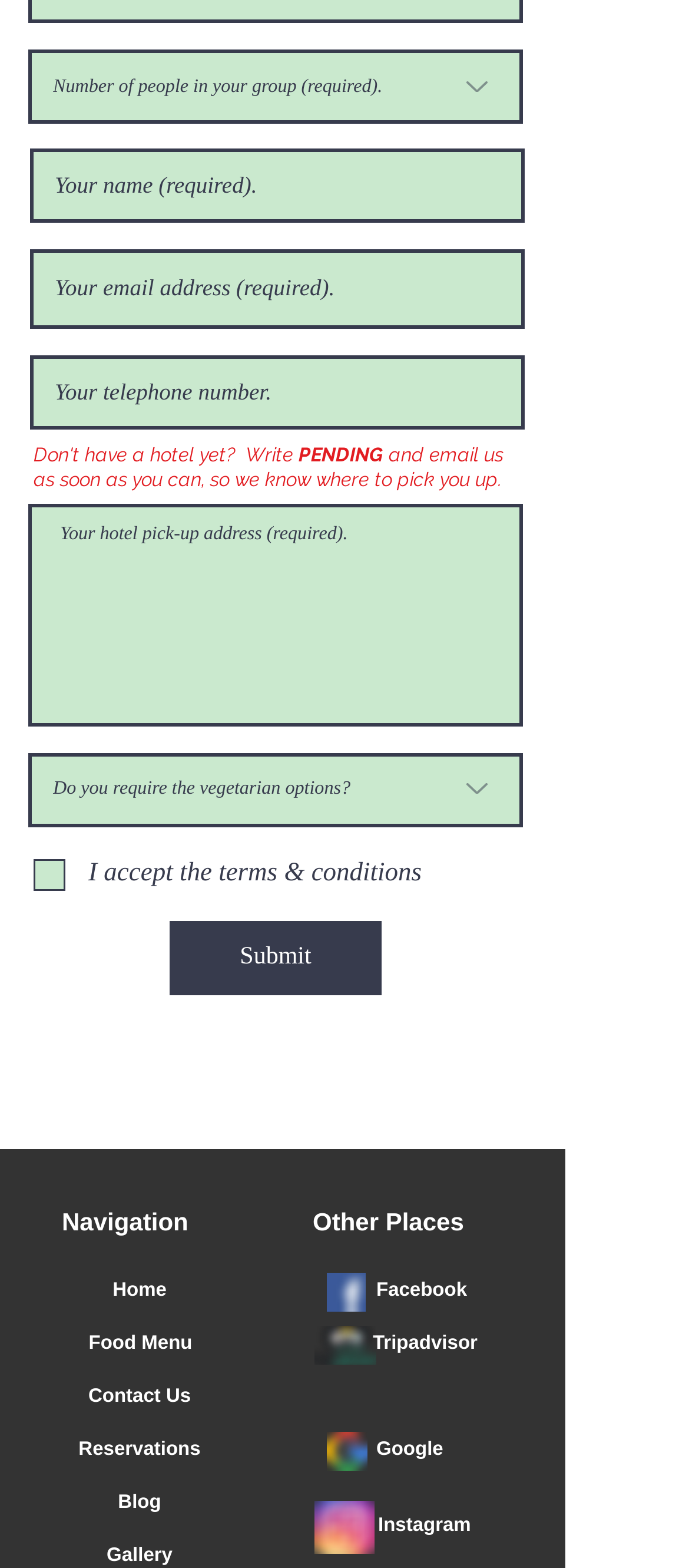Kindly provide the bounding box coordinates of the section you need to click on to fulfill the given instruction: "Check the terms and conditions".

[0.049, 0.551, 0.082, 0.565]